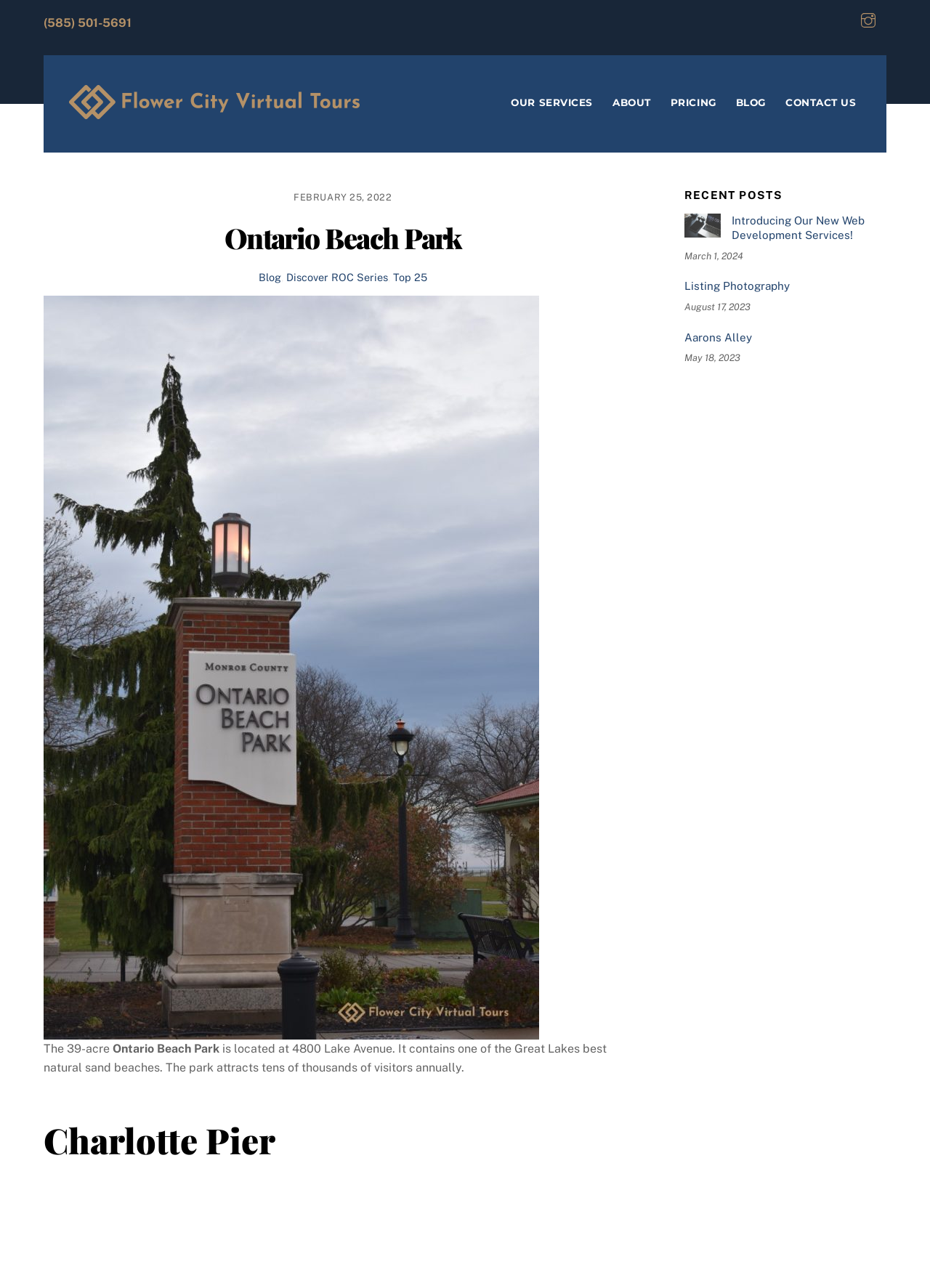Point out the bounding box coordinates of the section to click in order to follow this instruction: "Check recent posts".

[0.736, 0.146, 0.953, 0.157]